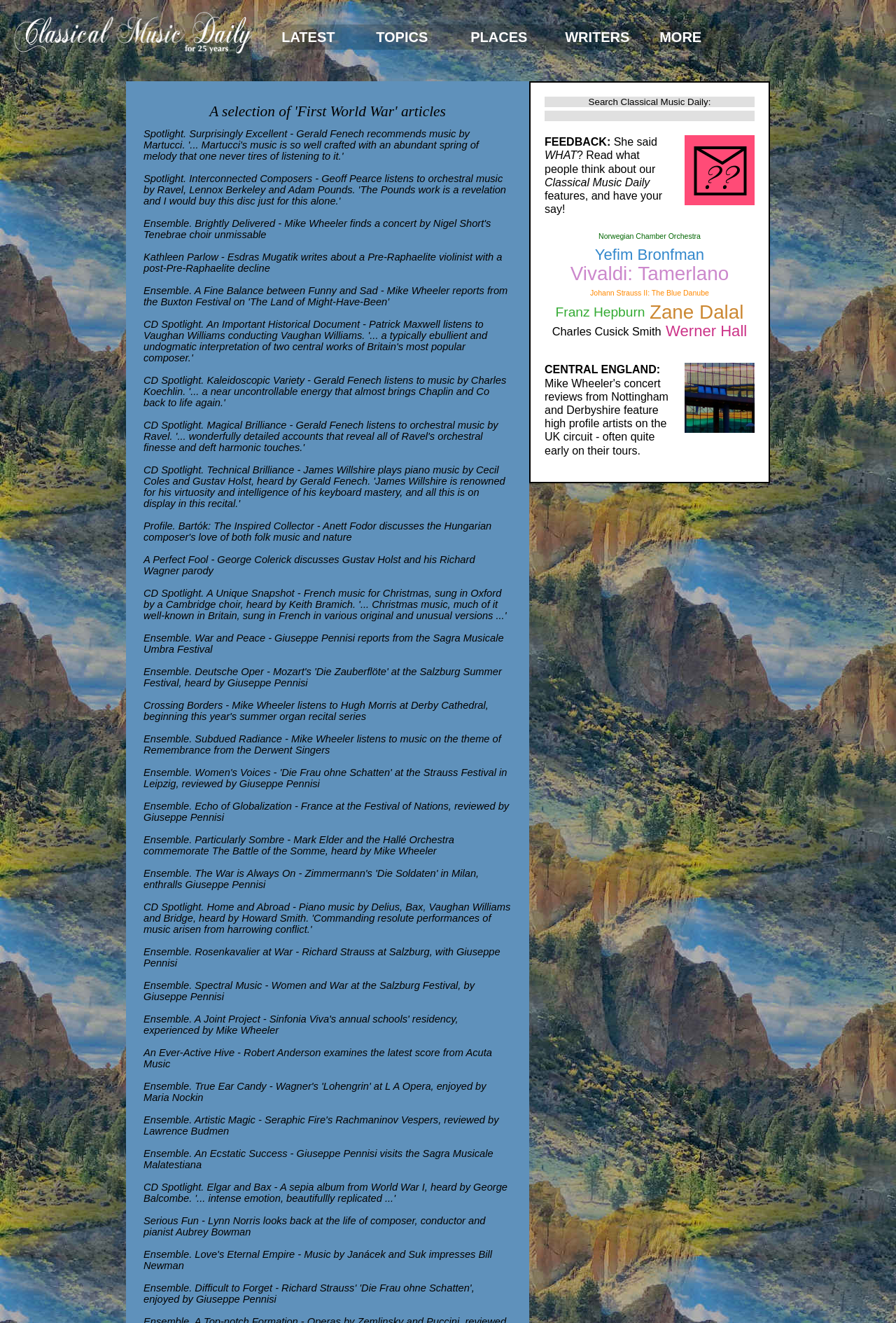Locate the bounding box coordinates of the clickable element to fulfill the following instruction: "Search Classical Music Daily". Provide the coordinates as four float numbers between 0 and 1 in the format [left, top, right, bottom].

[0.608, 0.073, 0.842, 0.081]